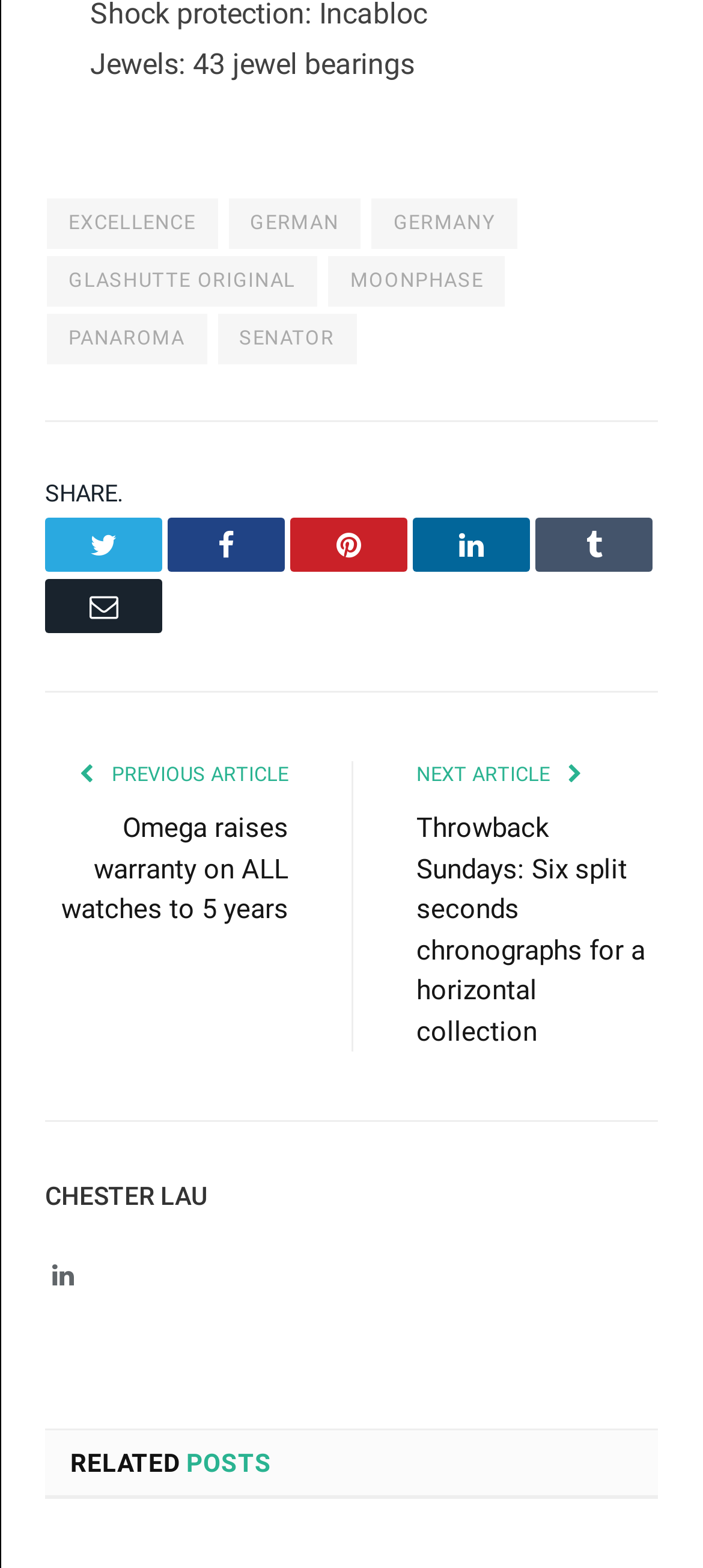Determine the bounding box for the described UI element: "parent_node: 17".

None